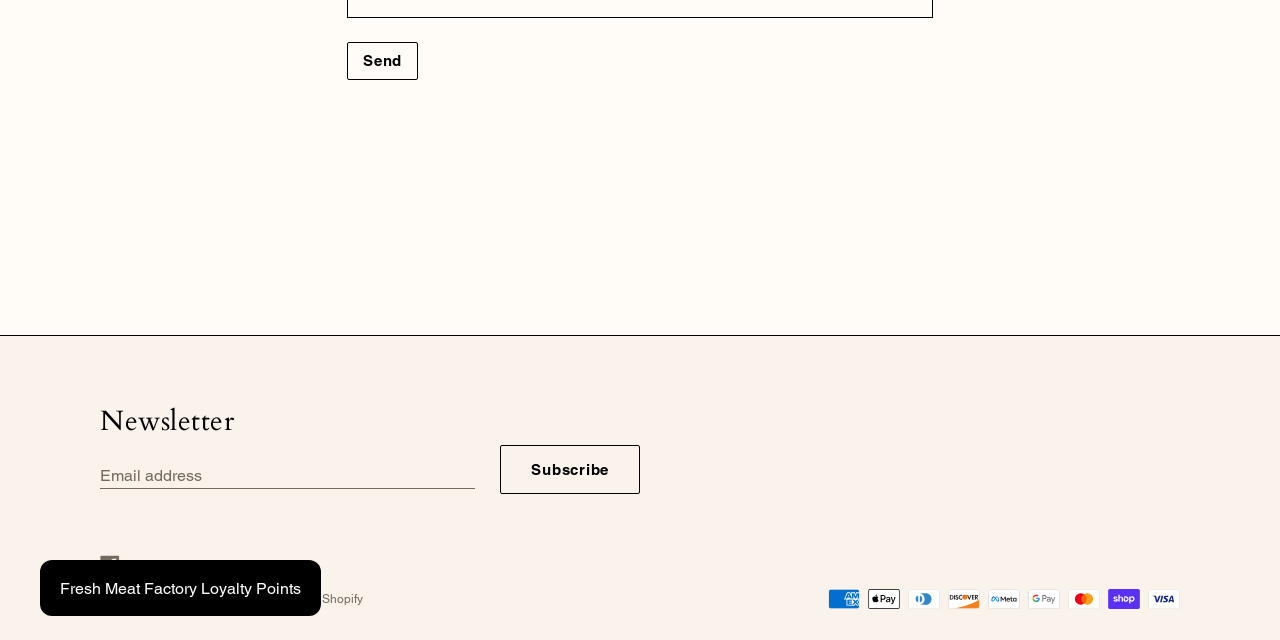Please determine the bounding box coordinates for the UI element described here. Use the format (top-left x, top-left y, bottom-right x, bottom-right y) with values bounded between 0 and 1: Fresh Meat Factory

[0.114, 0.925, 0.195, 0.947]